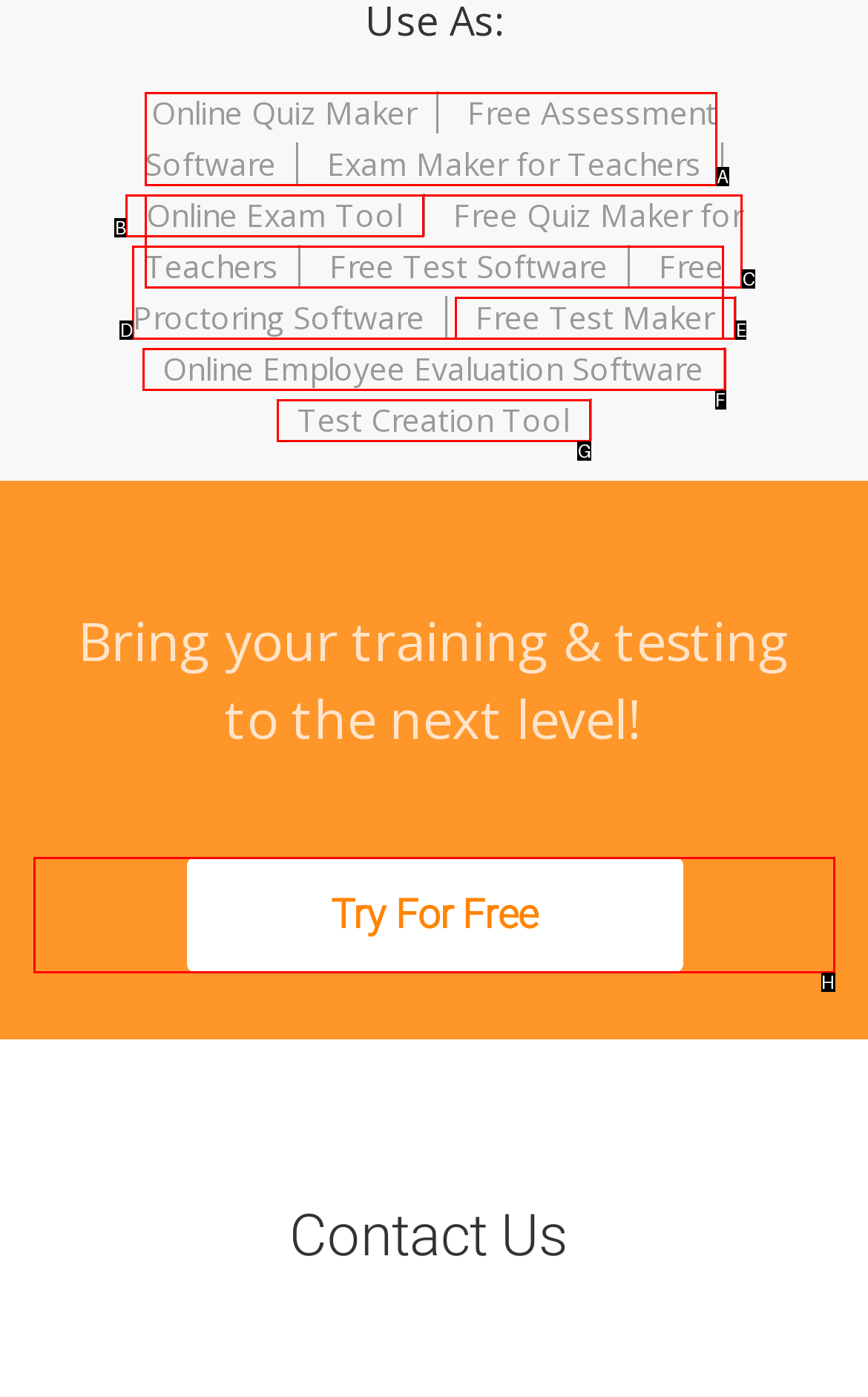Identify the correct UI element to click on to achieve the task: Learn about Free Assessment Software. Provide the letter of the appropriate element directly from the available choices.

A